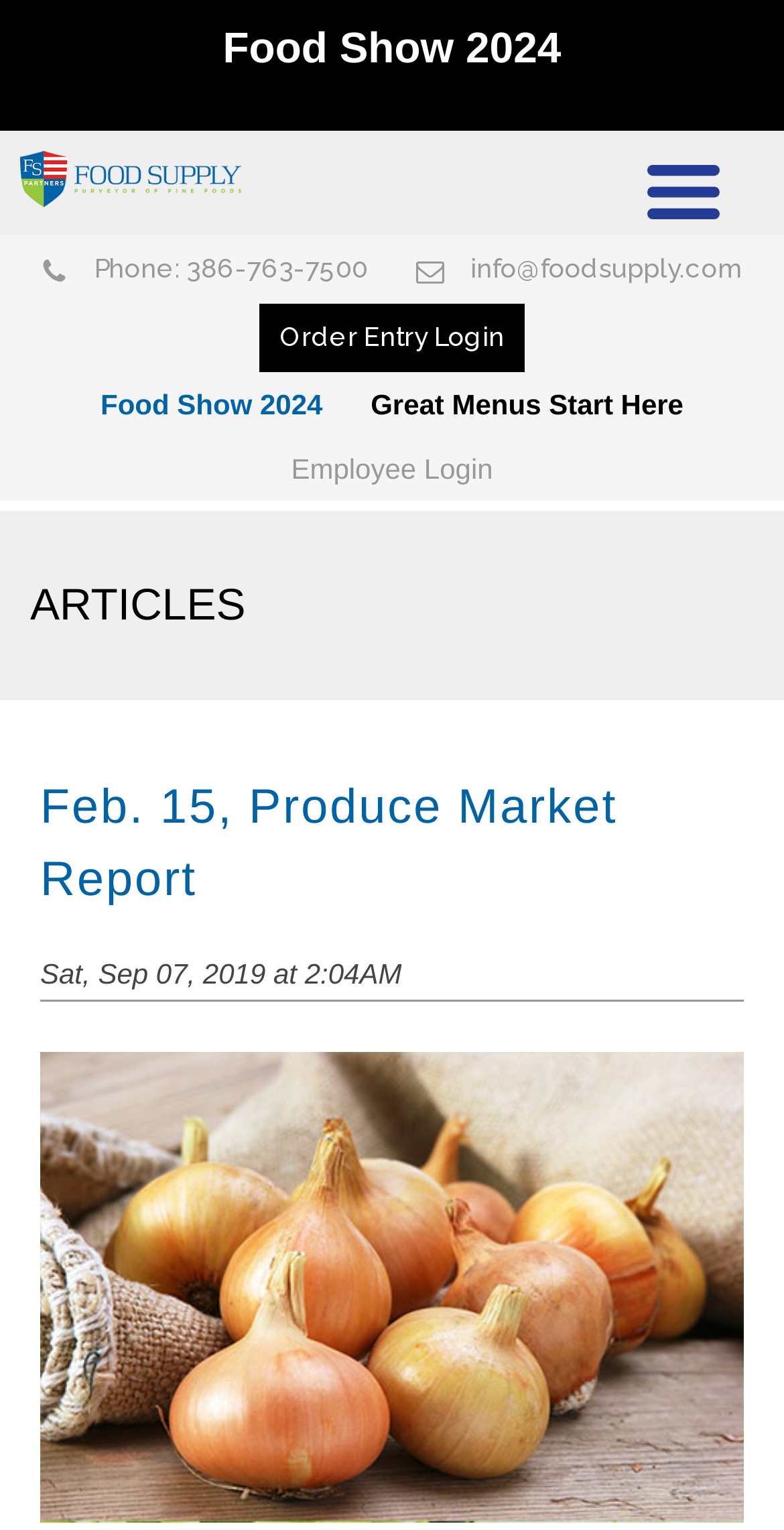What is the theme of the webpage?
Based on the image, provide a one-word or brief-phrase response.

Food or produce